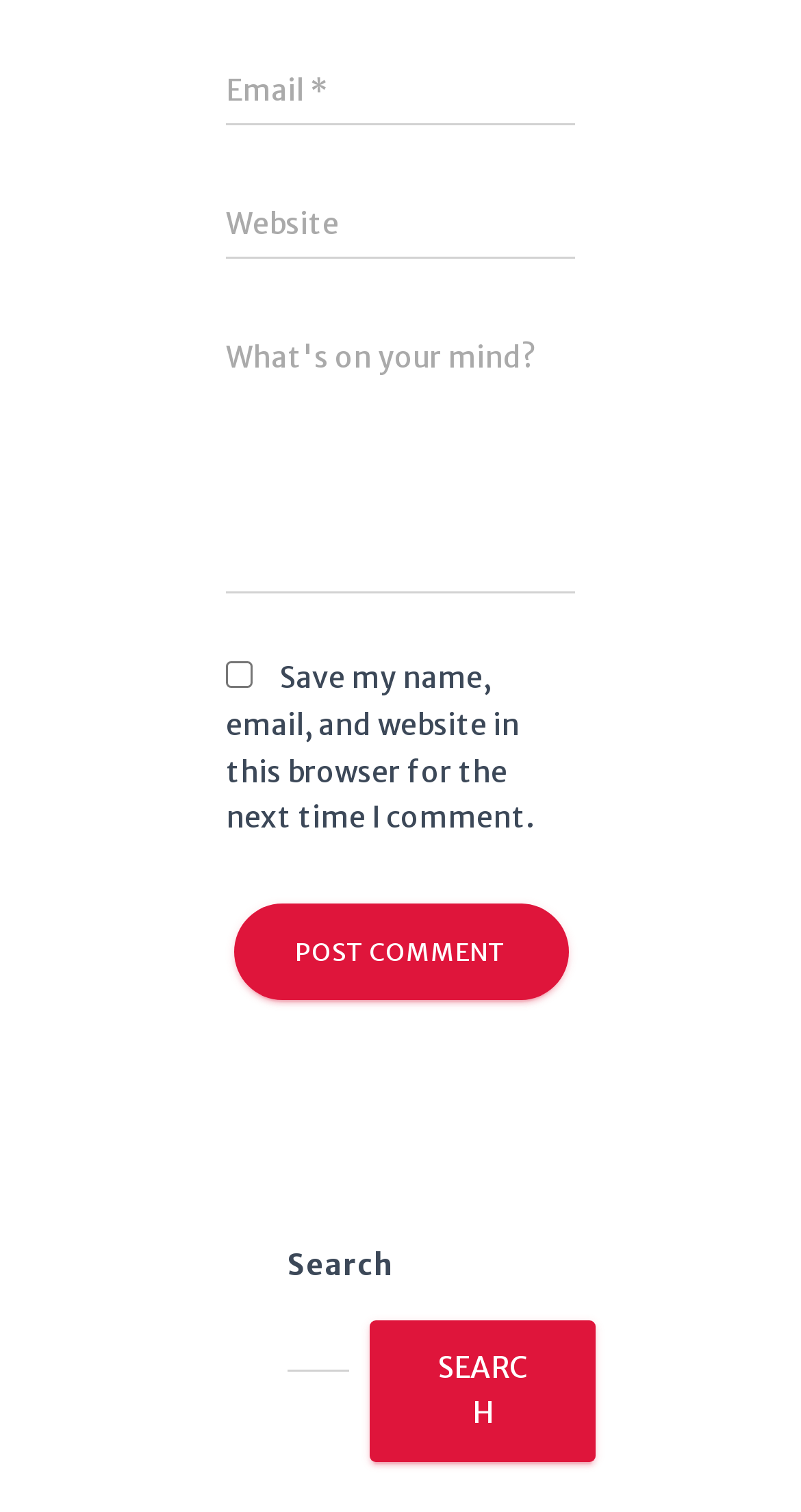Return the bounding box coordinates of the UI element that corresponds to this description: "parent_node: Email * name="email"". The coordinates must be given as four float numbers in the range of 0 and 1, [left, top, right, bottom].

[0.282, 0.036, 0.718, 0.085]